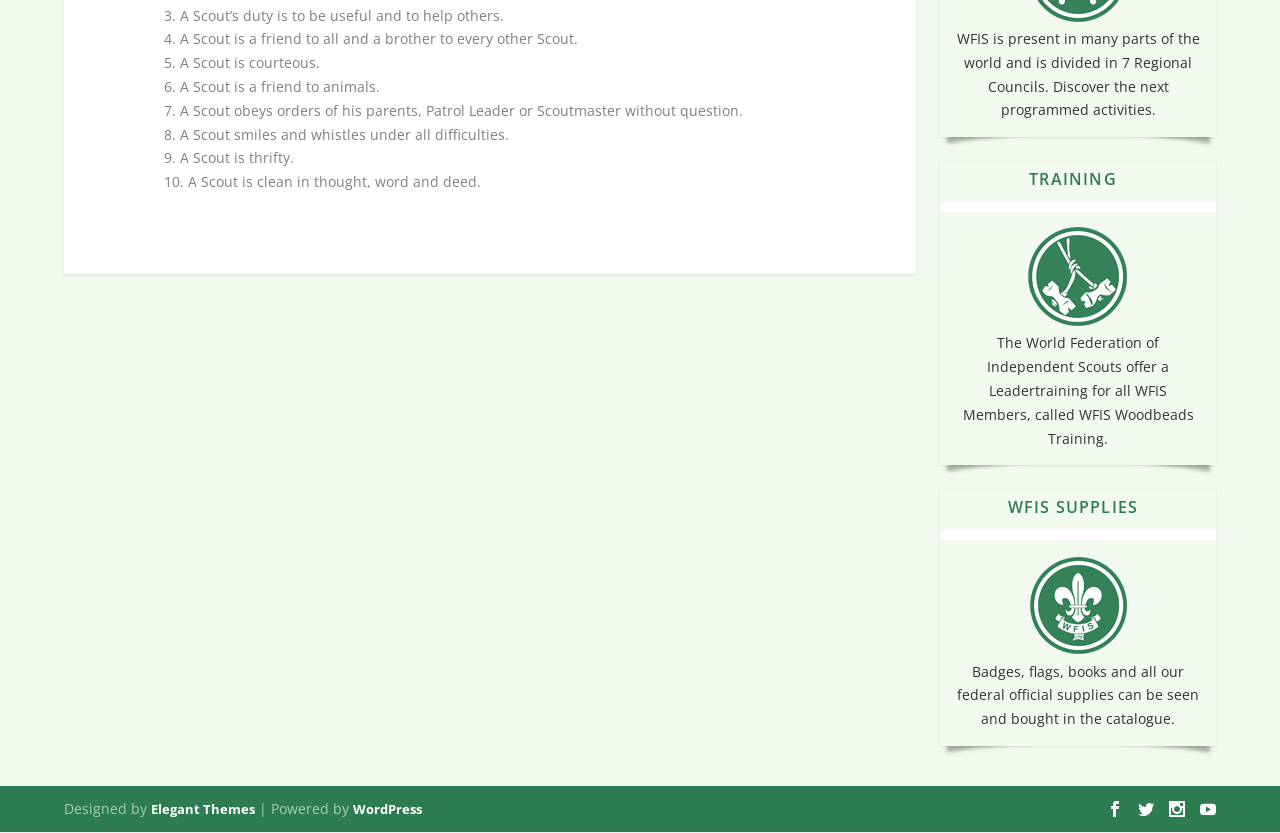Identify the bounding box coordinates for the UI element mentioned here: "Elegant Themes". Provide the coordinates as four float values between 0 and 1, i.e., [left, top, right, bottom].

[0.118, 0.961, 0.199, 0.983]